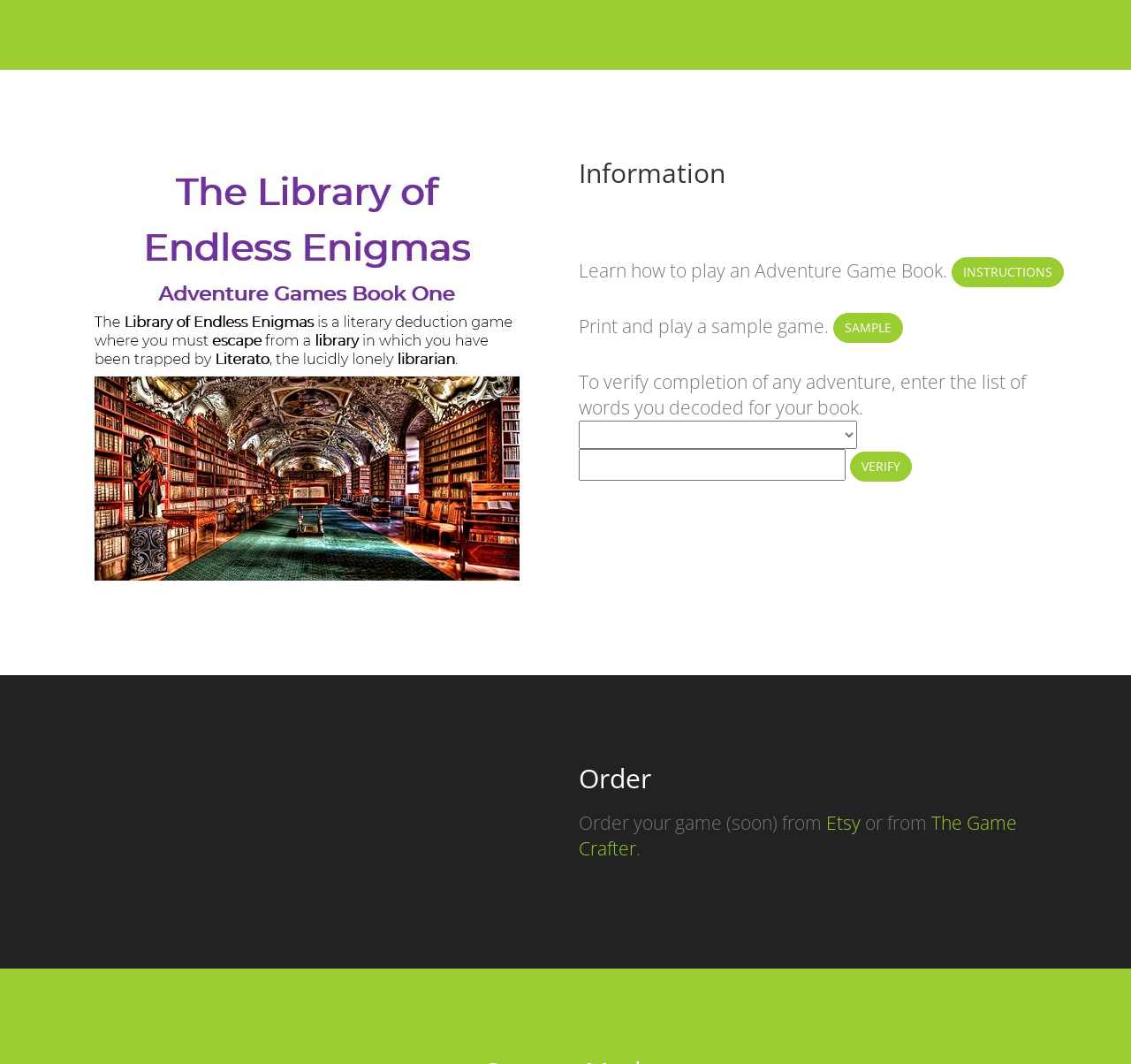How can I verify my adventure completion?
Refer to the image and provide a thorough answer to the question.

According to the static text 'To verify completion of any adventure, enter the list of words you decoded for your book.', it seems that to verify completion of an adventure, one needs to enter the list of words they decoded for their book, possibly through the textbox provided.